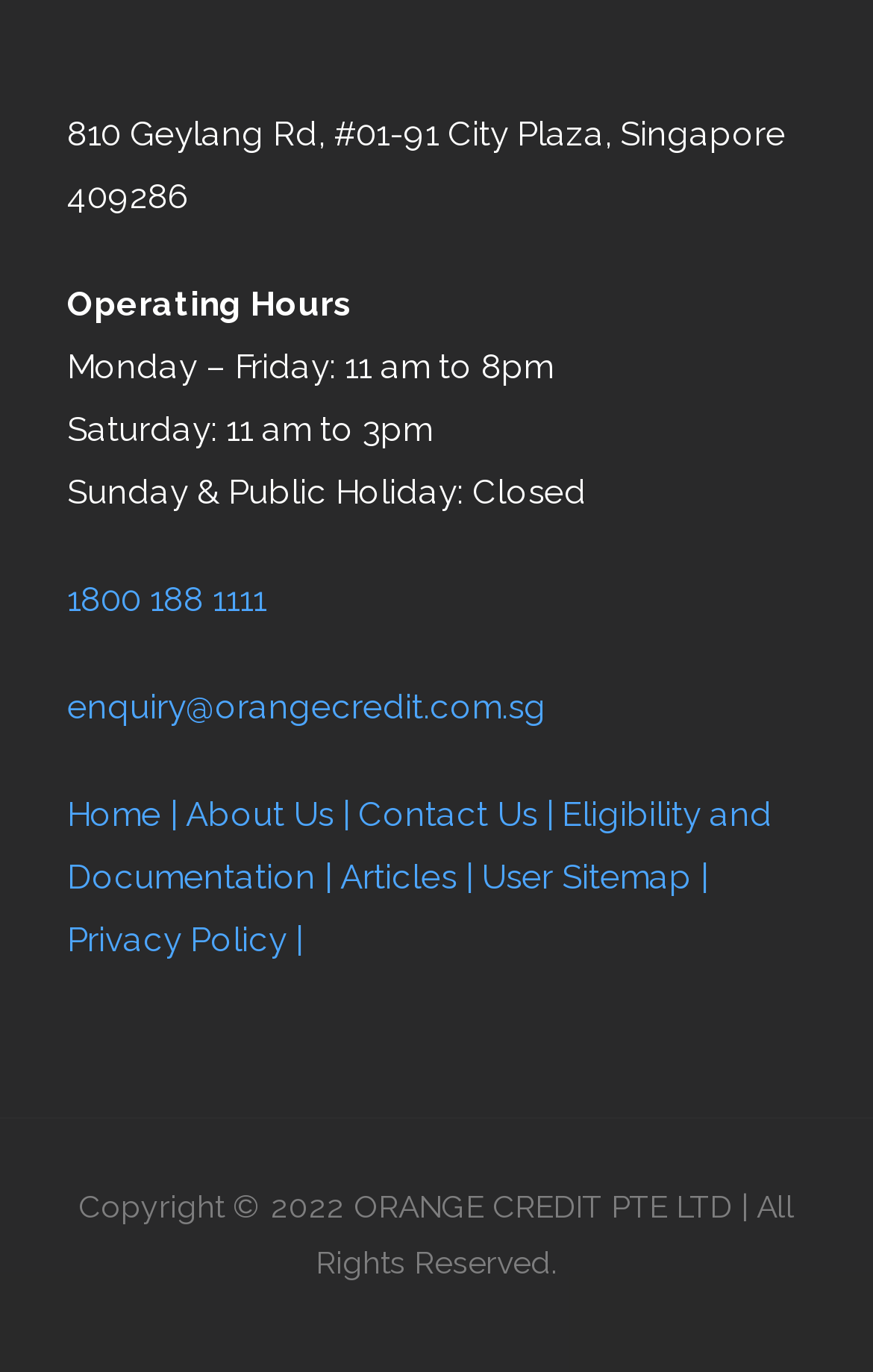What is the address of Orange Credit?
Could you answer the question with a detailed and thorough explanation?

I found the address by looking at the static text element at the top of the page, which contains the full address of Orange Credit.